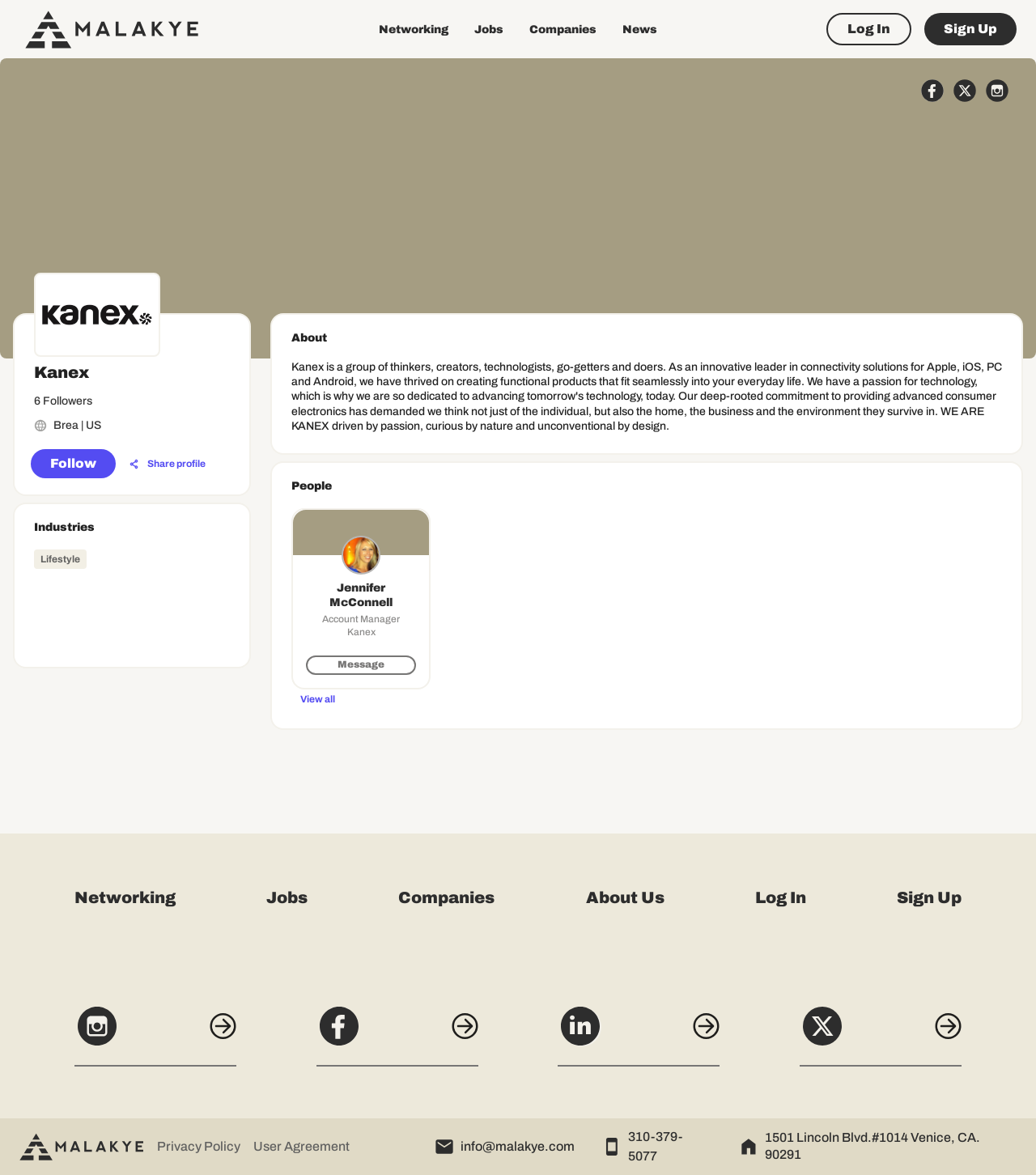Extract the bounding box coordinates for the UI element described as: "Jennifer McConnellAccount Manager KanexMessage".

[0.281, 0.432, 0.416, 0.587]